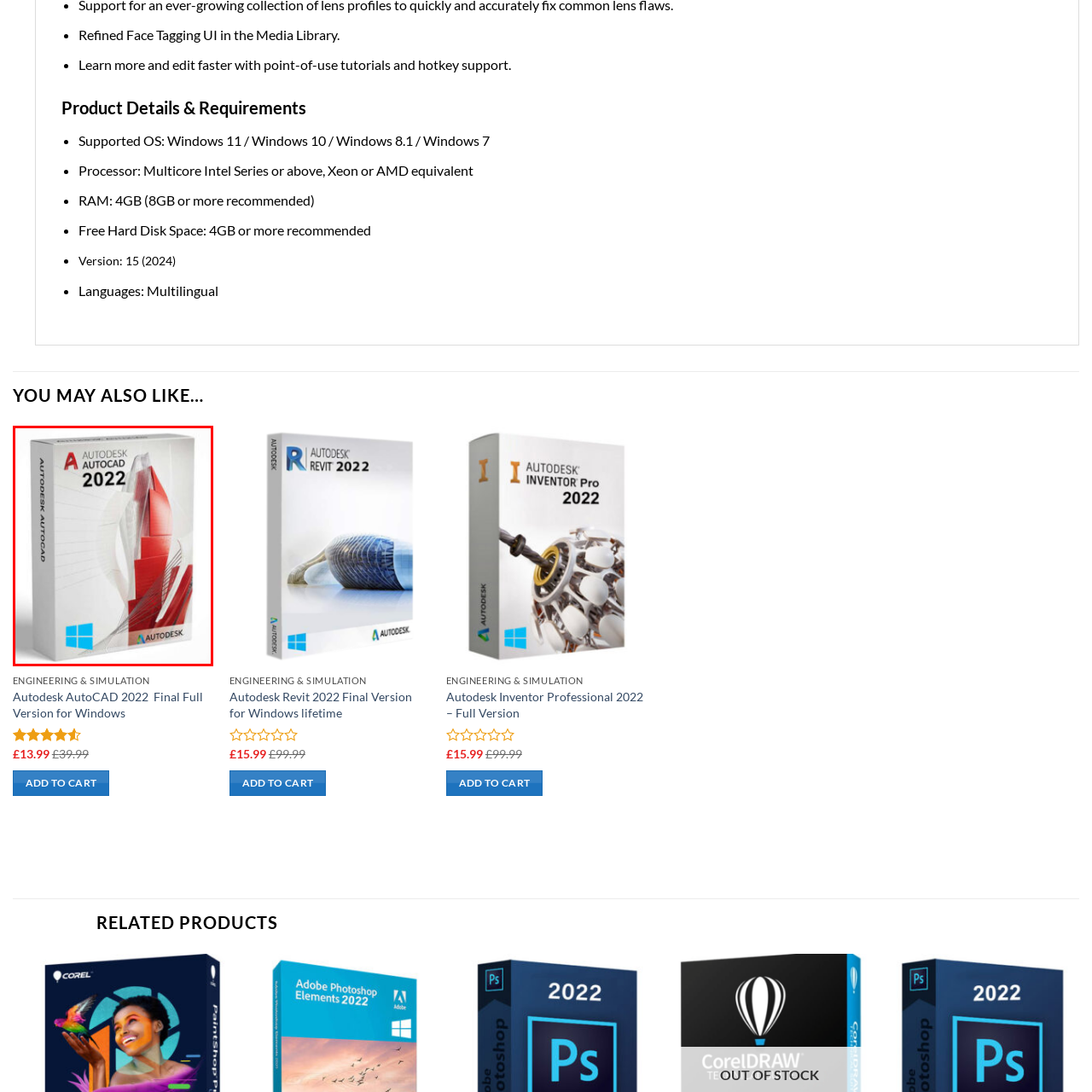Provide a comprehensive description of the image highlighted by the red bounding box.

The image showcases the packaging of Autodesk AutoCAD 2022, a leading software application used for computer-aided design (CAD). The box features a modern and sleek design, prominently displaying the AutoCAD logo along with the year "2022" in bold letters. The graphic elements include stylized architectural lines and shapes, predominantly in red and white tones, symbolizing creativity and precision. Additionally, the bottom corner of the box includes the Windows logo, indicating compatibility with Windows operating systems. This edition offers advanced features tailored for professionals in engineering, architecture, and design, enhancing productivity and creative capabilities in the field.